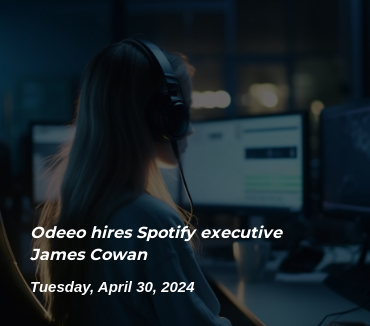Create an elaborate description of the image, covering every aspect.

The image features a person wearing headphones and focused on multiple computer screens, highlighting a tech-savvy environment. The backdrop suggests a modern workspace, possibly in the fields of technology or gaming. This visual context aligns with the accompanying text, which announces that Odeeo has hired Spotify executive James Cowan, signaling a significant move for the company. The date mentioned is Tuesday, April 30, 2024, placing this event in the contemporary tech landscape and indicating potential developments in audio or streaming technologies under Cowan’s leadership.